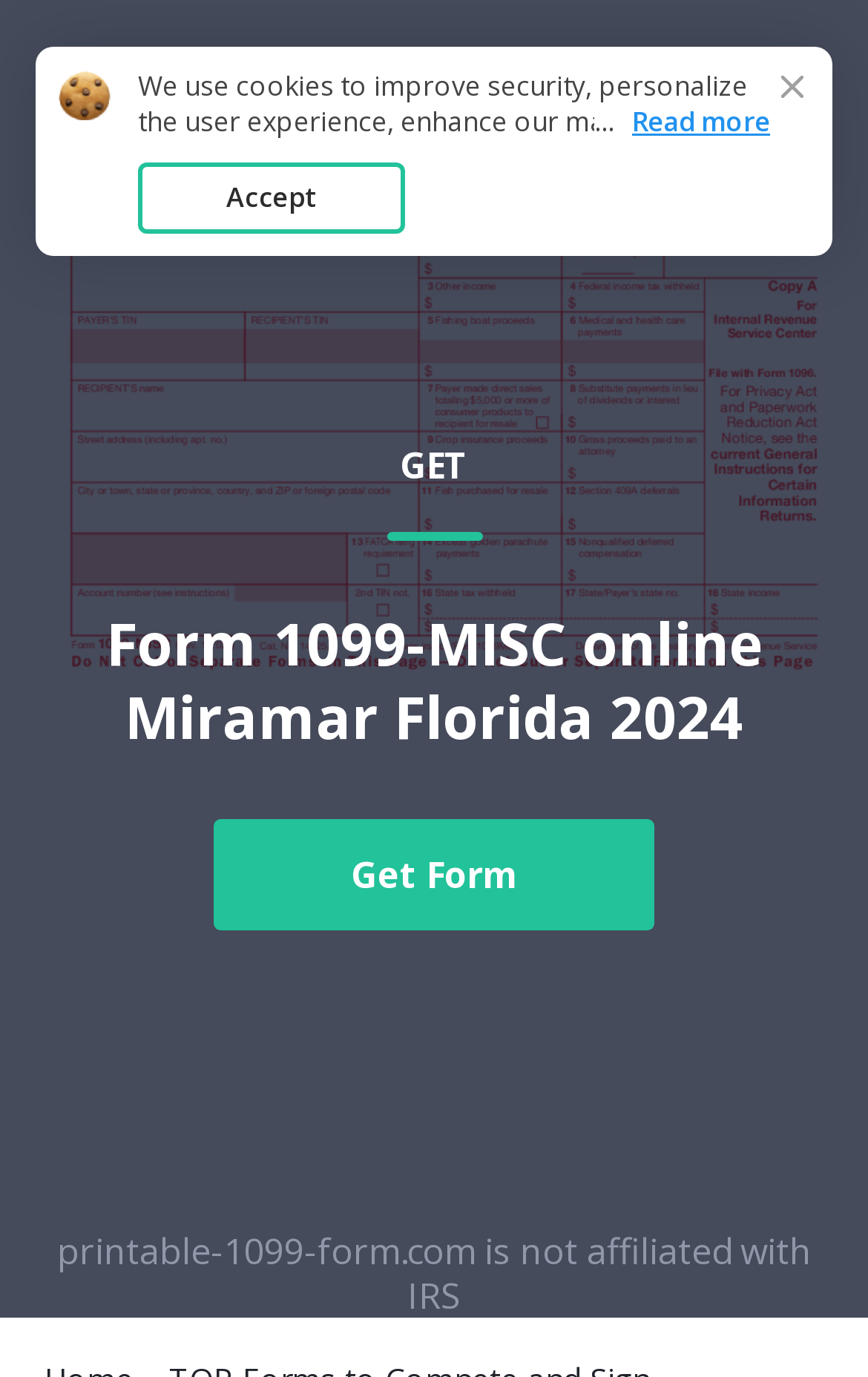Please examine the image and answer the question with a detailed explanation:
What is the image on the top-right corner of the webpage?

I identified the image by its bounding box coordinates [0.749, 0.107, 0.949, 0.162] and the corresponding image element with the text 'irs-efile'.